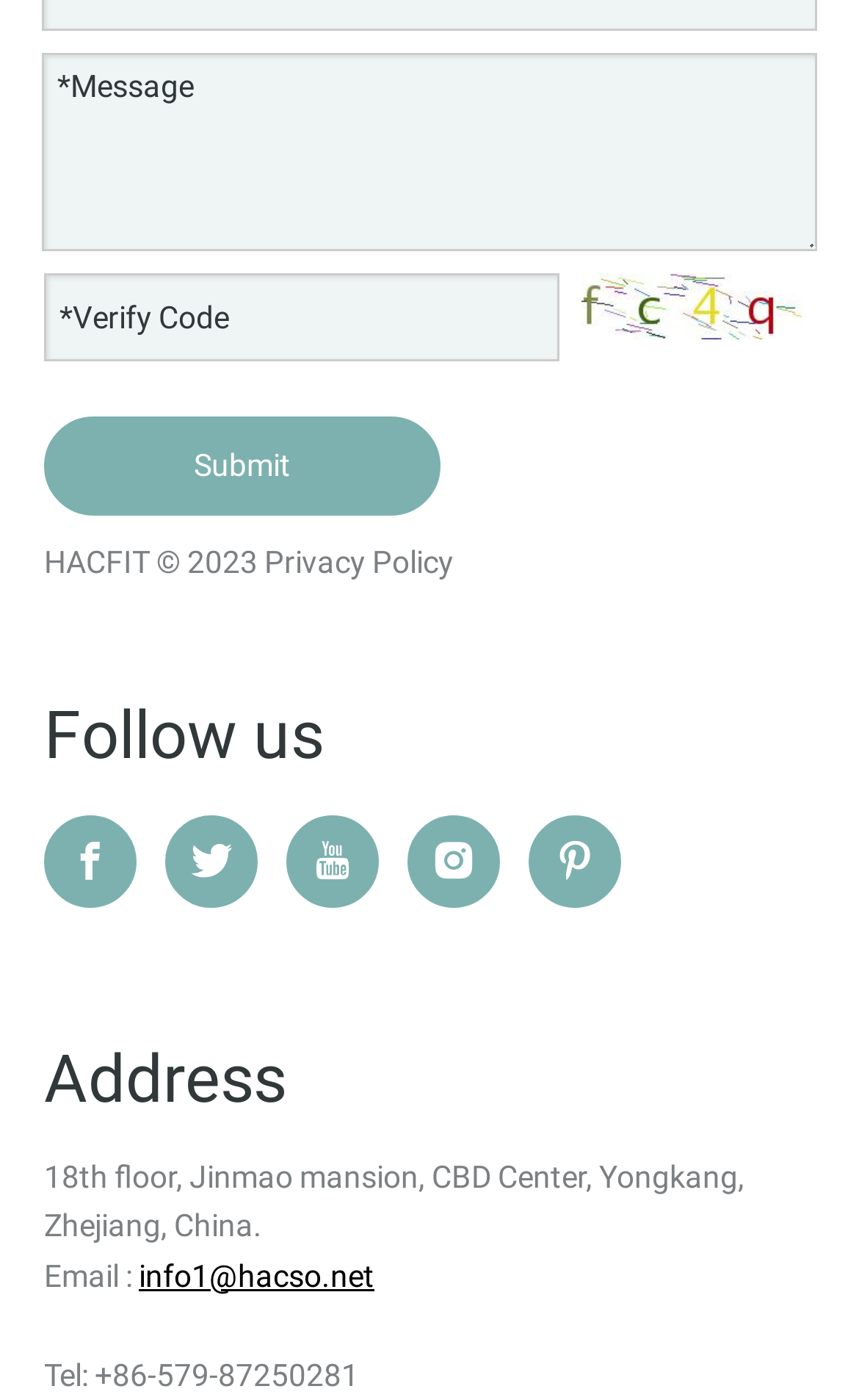What is the email address?
Please provide a comprehensive answer based on the contents of the image.

The email address is found at the bottom of the webpage, in the contact information section, which reads 'Email : info1@hacso.net'.